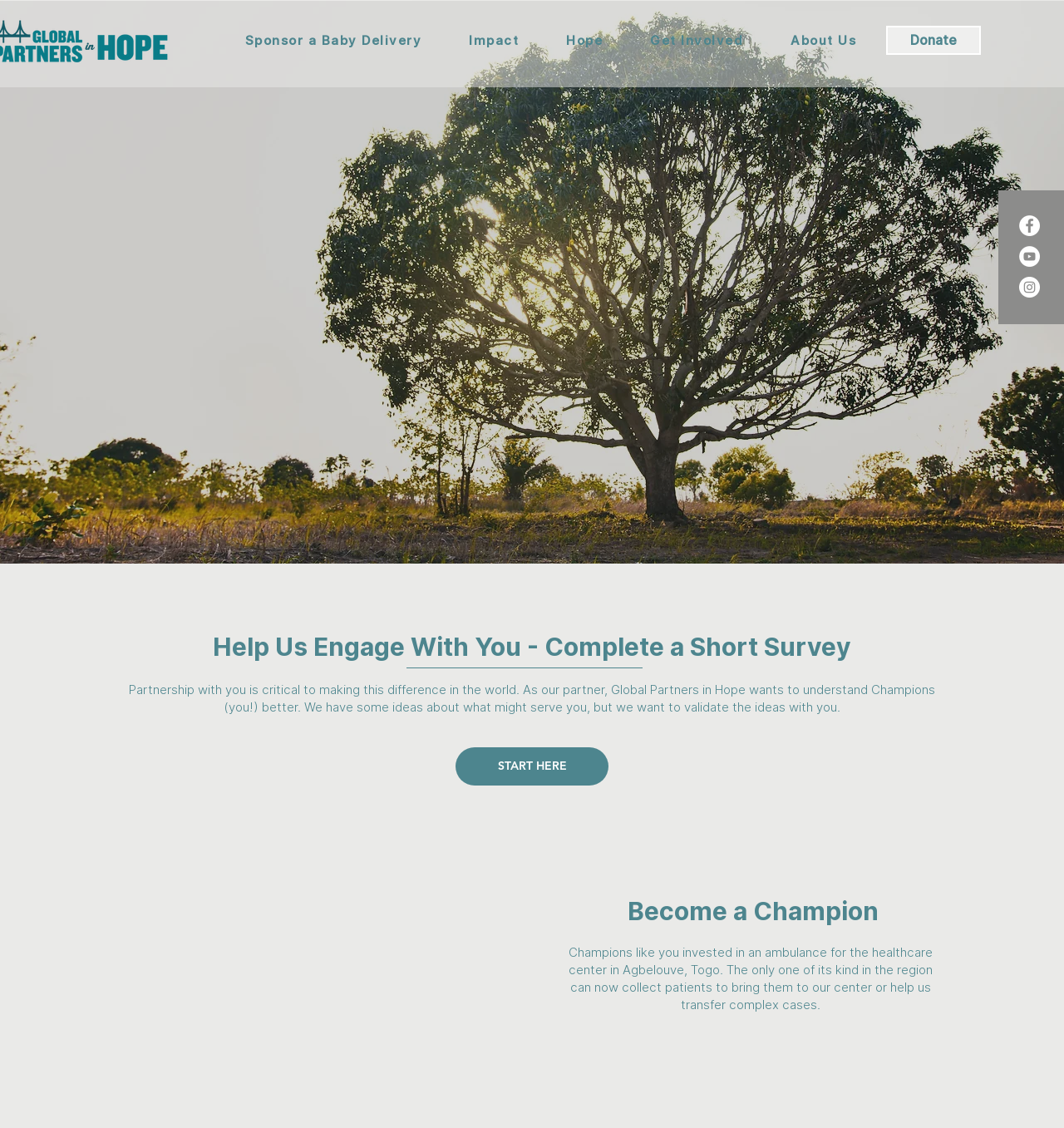Produce an extensive caption that describes everything on the webpage.

The webpage is about Global Partners in Hope, an organization that aims to bring hope and sustainable solutions to communities worldwide. At the top right corner, there is a social bar with links to Facebook, YouTube, and Instagram, each accompanied by an image of the respective social media platform's logo. 

Below the social bar, there is a navigation menu with links to various sections of the website, including "Sponsor a Baby Delivery", "Impact", "Hope", "Get Involved", and "About Us". 

On the top right side, there is a "Donate" button with an image of a tree, which is likely the organization's logo. 

The main content of the webpage is divided into two sections. The first section has a heading that invites users to complete a short survey to help the organization understand its partners better. Below the heading, there is a paragraph of text explaining the importance of partnership and the organization's desire to validate its ideas with its partners. 

The second section has a heading that encourages users to "Become a Champion" and features a link to "START HERE". Below this, there is a paragraph of text that highlights the impact of the organization's work, specifically the investment in an ambulance for a healthcare center in Togo.